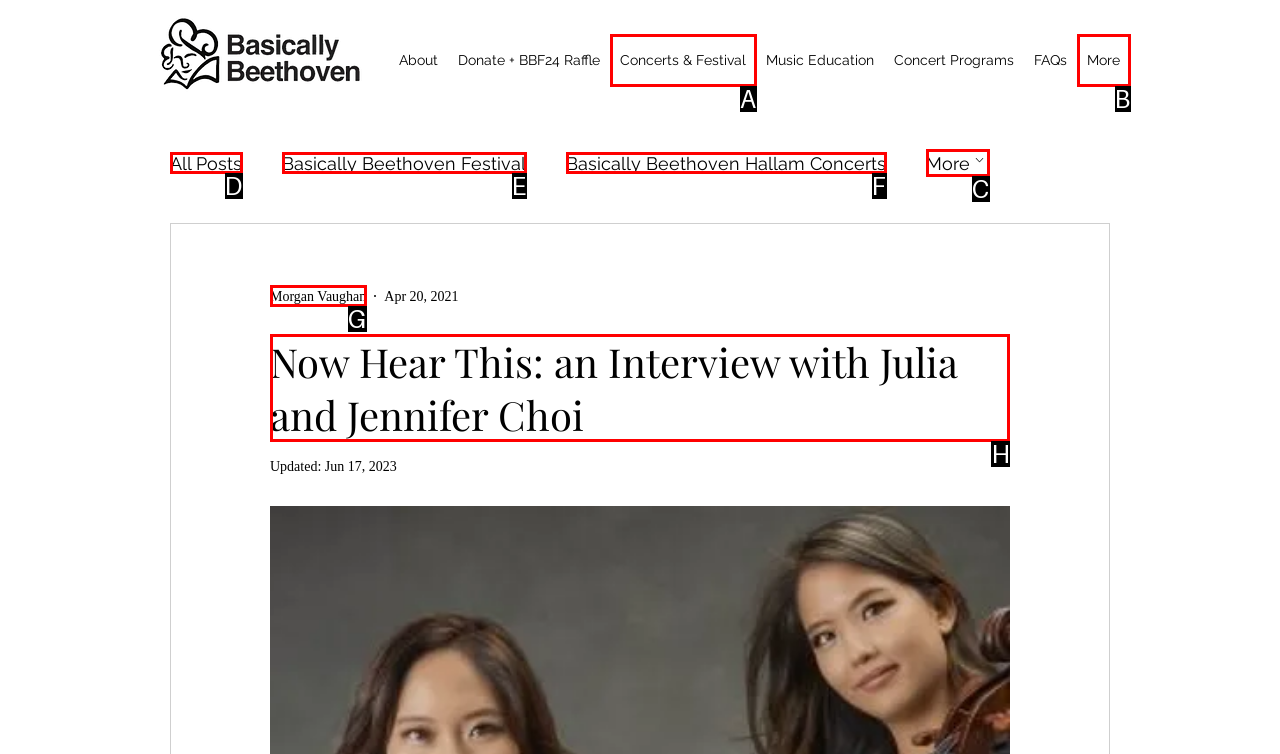Determine which UI element you should click to perform the task: Read the 'Now Hear This: an Interview with Julia and Jennifer Choi' article
Provide the letter of the correct option from the given choices directly.

H